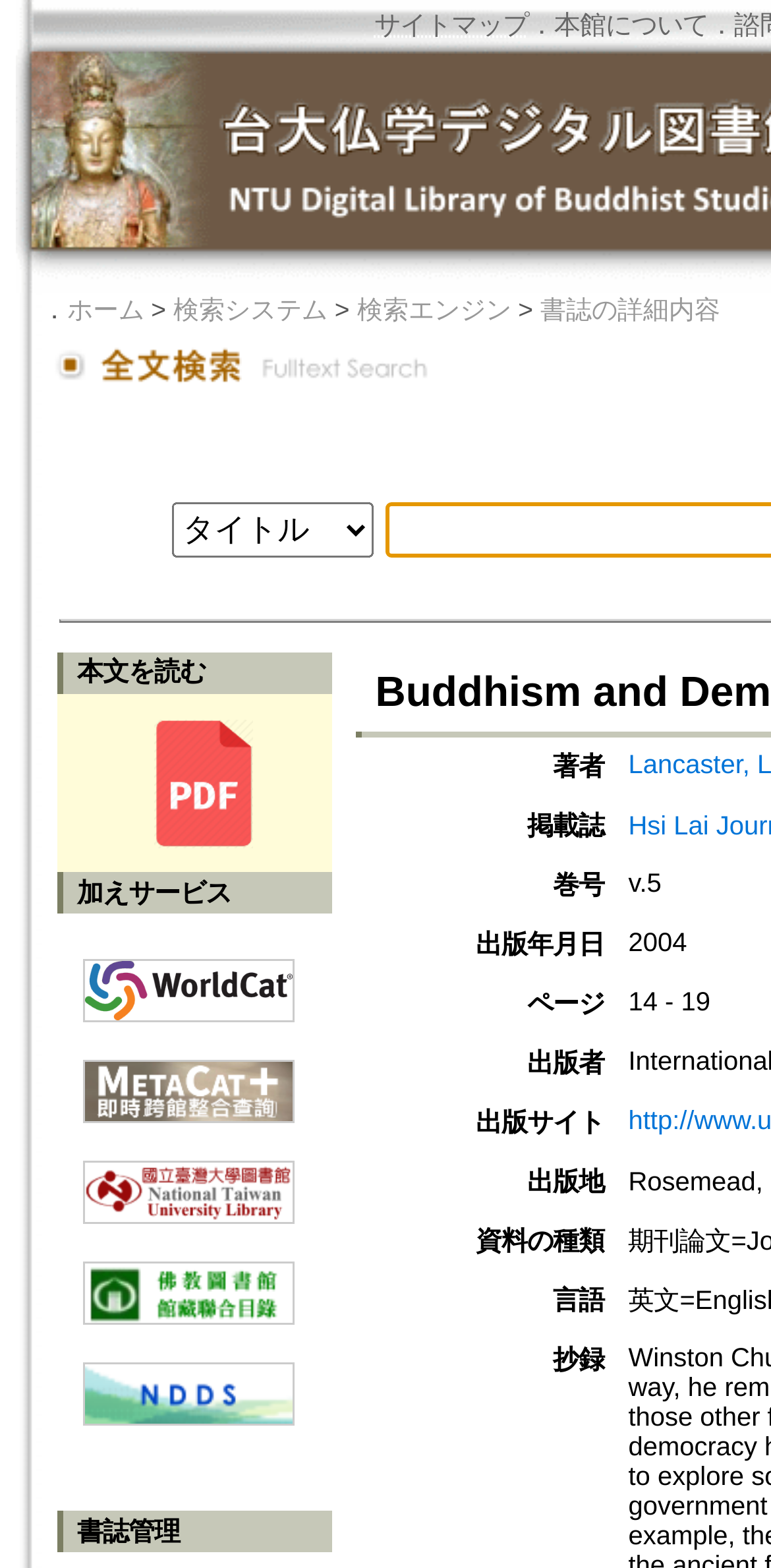Find the bounding box coordinates of the clickable area that will achieve the following instruction: "Browse the 'WorldCat' catalog".

[0.107, 0.599, 0.382, 0.652]